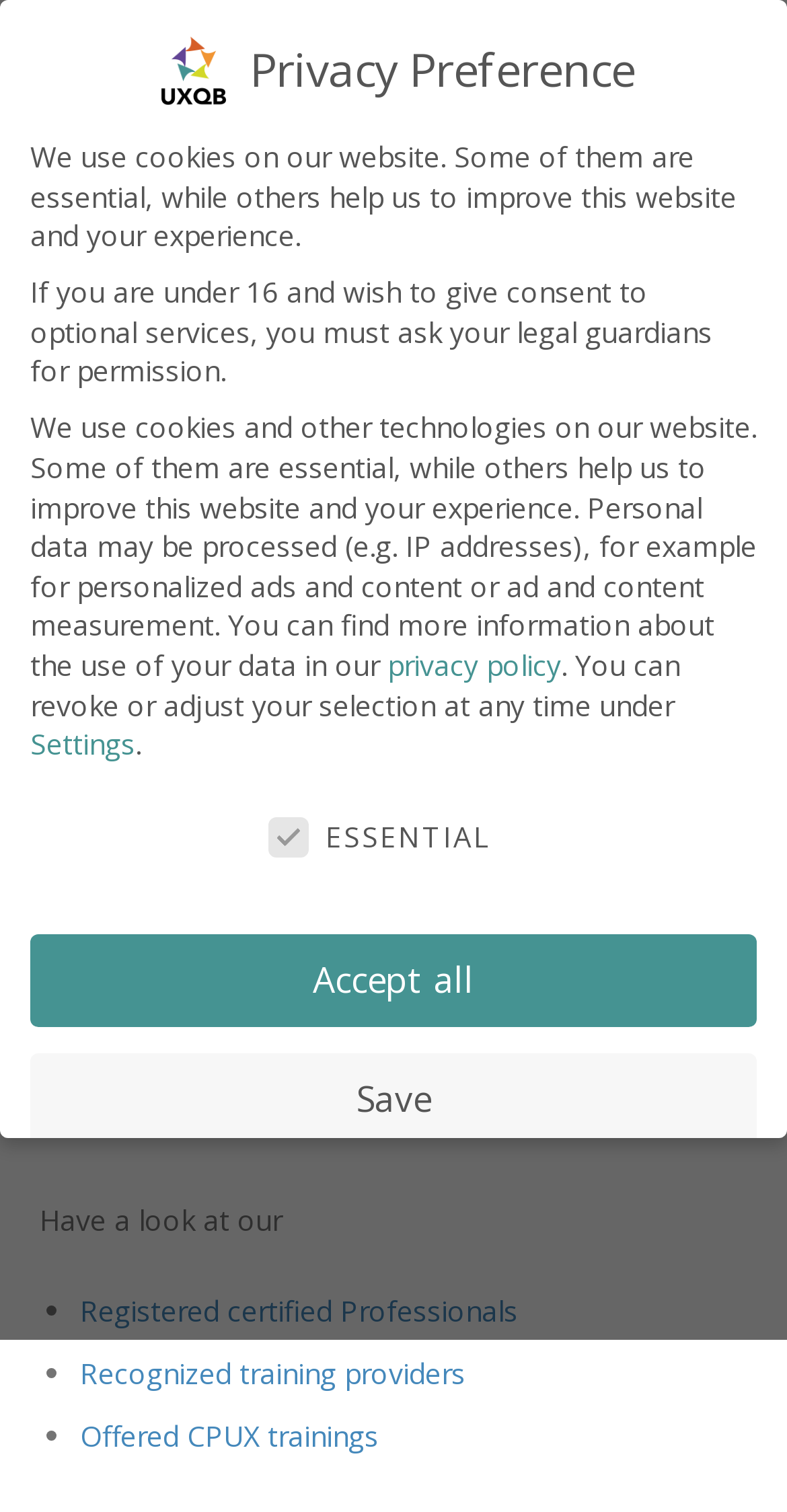Refer to the image and provide an in-depth answer to the question: 
What is the section below the news section?

The section below the news section is the privacy preference section, which is a group element with the text 'Privacy Preference' and a bounding box coordinate of [0.038, 0.523, 0.962, 0.6]. It contains information about the website's use of cookies and other technologies, as well as options for the user to adjust their privacy preferences.